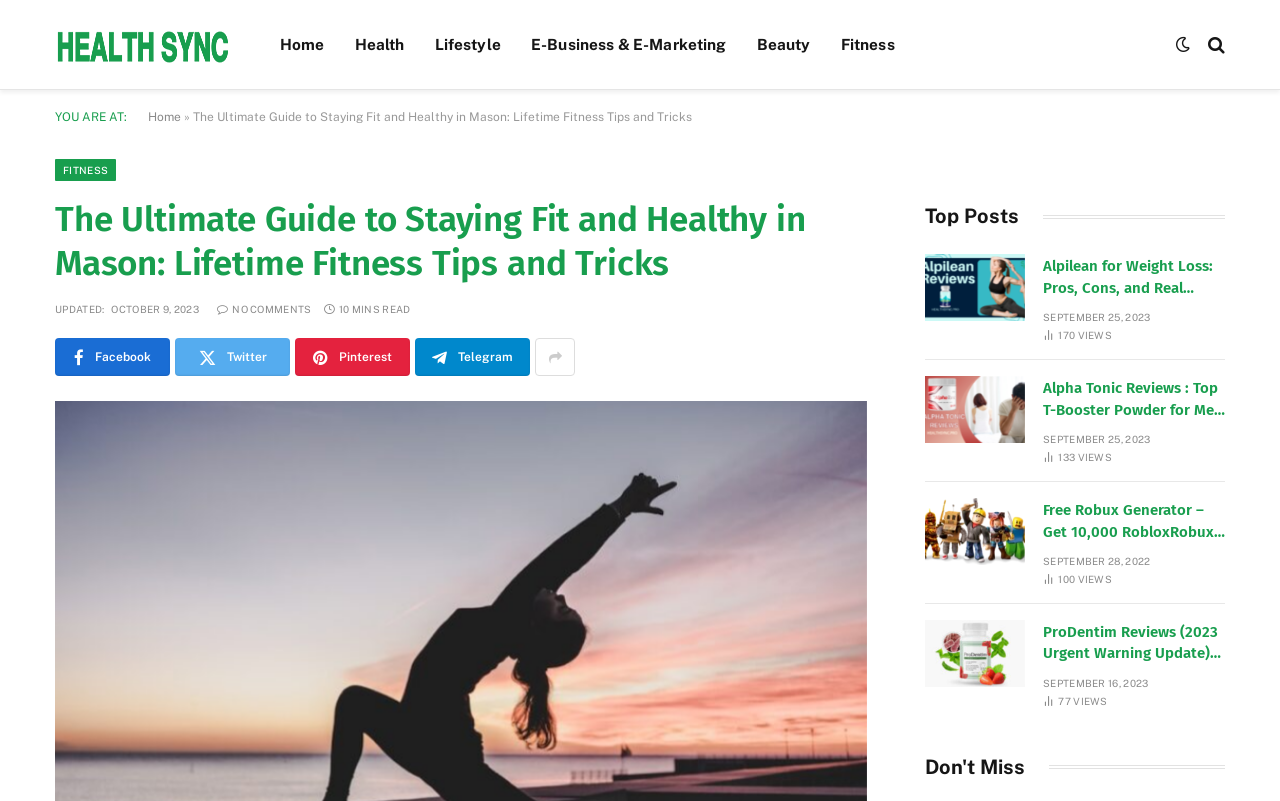What is the title of the top post?
Answer the question based on the image using a single word or a brief phrase.

Alpilean for Weight Loss